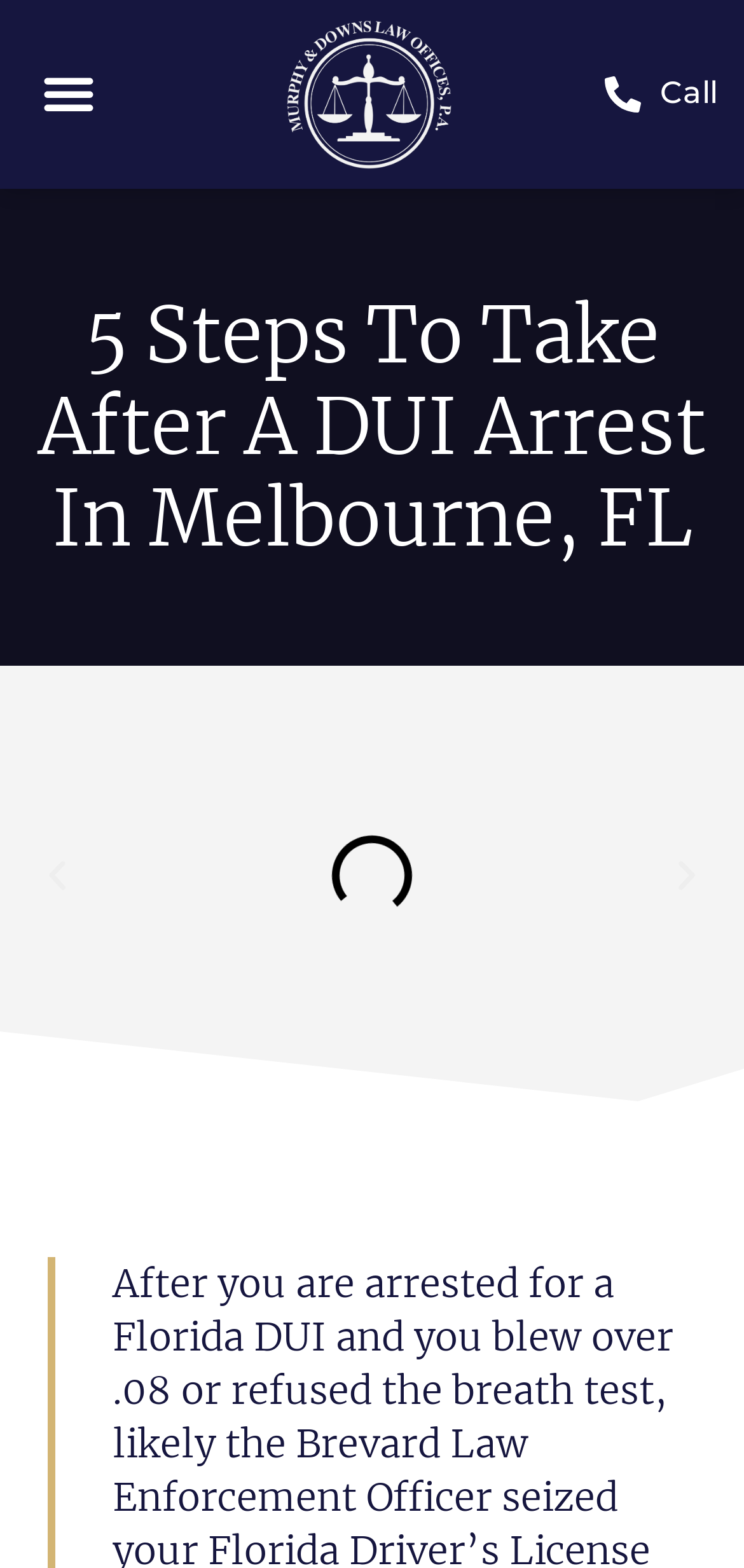What is the primary purpose of this webpage?
Please provide a single word or phrase as your answer based on the screenshot.

DUI lawyer services